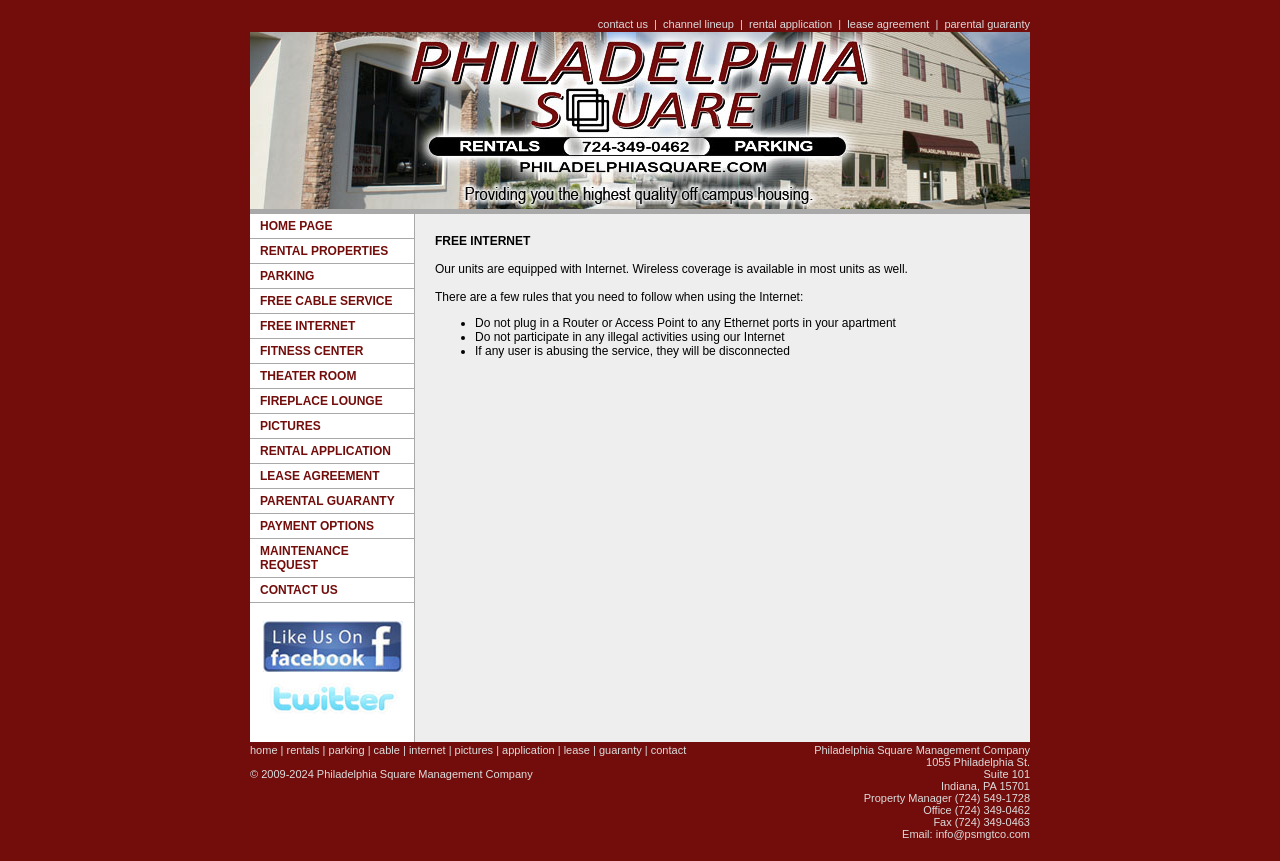What is the phone number of the property manager?
Look at the image and answer the question using a single word or phrase.

(724) 549-1728